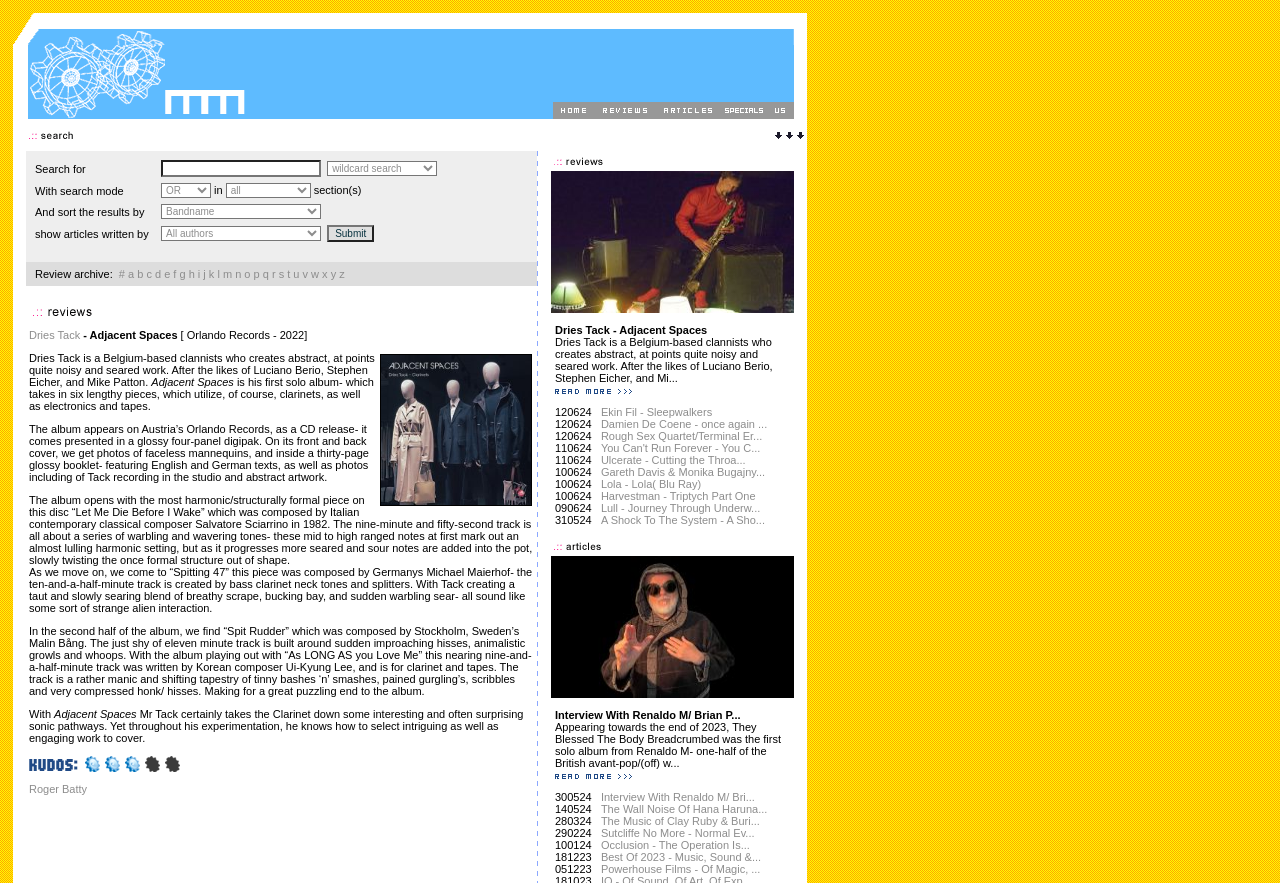Detail the various sections and features present on the webpage.

The webpage is a music magazine website called "Musique Machine" that covers the latest music releases, reviews, articles, and mp3s. At the top of the page, there is a top bar with a logo and a navigation menu that includes buttons for Home, Reviews, Articles, Band Specials, and About Us. Below the top bar, there is a search bar with a search icon and a "Go Down" button.

On the left side of the page, there is a search form with various options, including a text box to enter search keywords, a dropdown menu to select the search mode, and another dropdown menu to select the section to search in. The search form also allows users to sort the results by band name and select the author of the articles.

Below the search form, there is a review archive section that lists alphabetically arranged links to music reviews, from "#" to "z". Each link is represented by a letter or symbol.

The overall layout of the webpage is organized and easy to navigate, with clear headings and concise text. The use of images and icons adds visual appeal to the page.